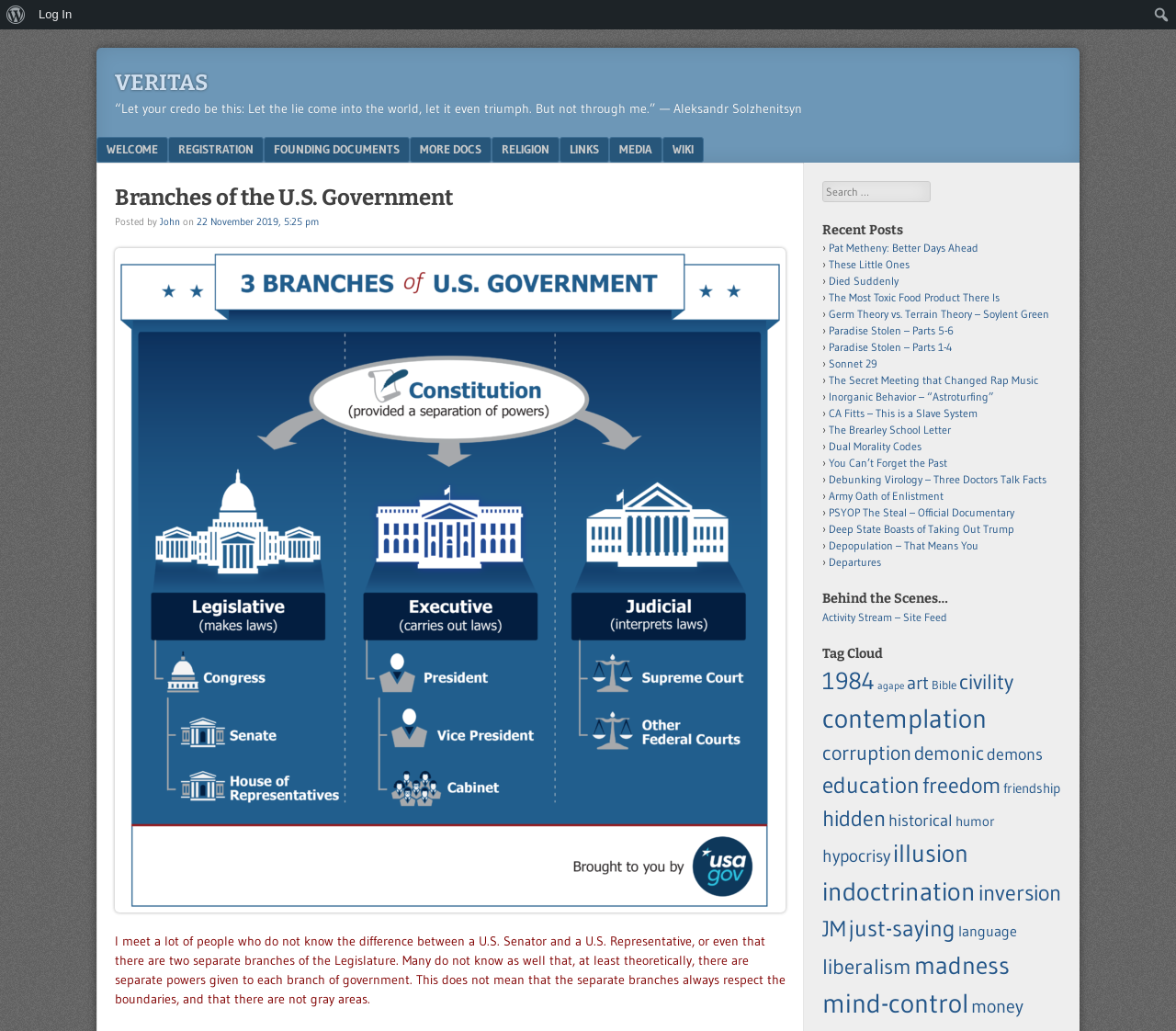Respond to the following question using a concise word or phrase: 
What is the title of the section that lists tags?

Tag Cloud